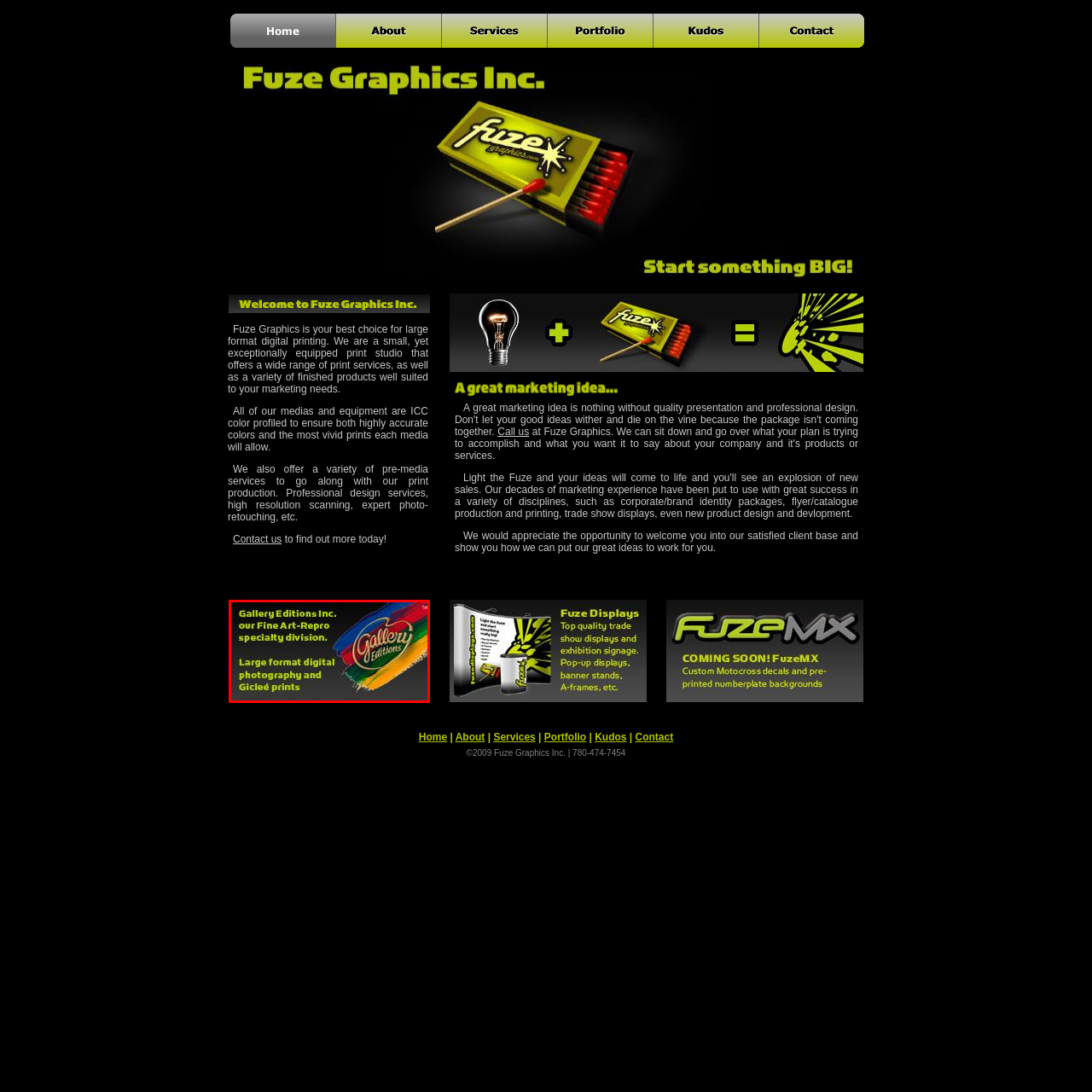Pay attention to the section of the image delineated by the white outline and provide a detailed response to the subsequent question, based on your observations: 
What is represented by the vibrant, multicolored stripes?

The caption explains that the vibrant, multicolored stripes in the design represent creativity and artistic flair, which is fitting for a company that specializes in Fine Art Reproduction and appeals to the art community.